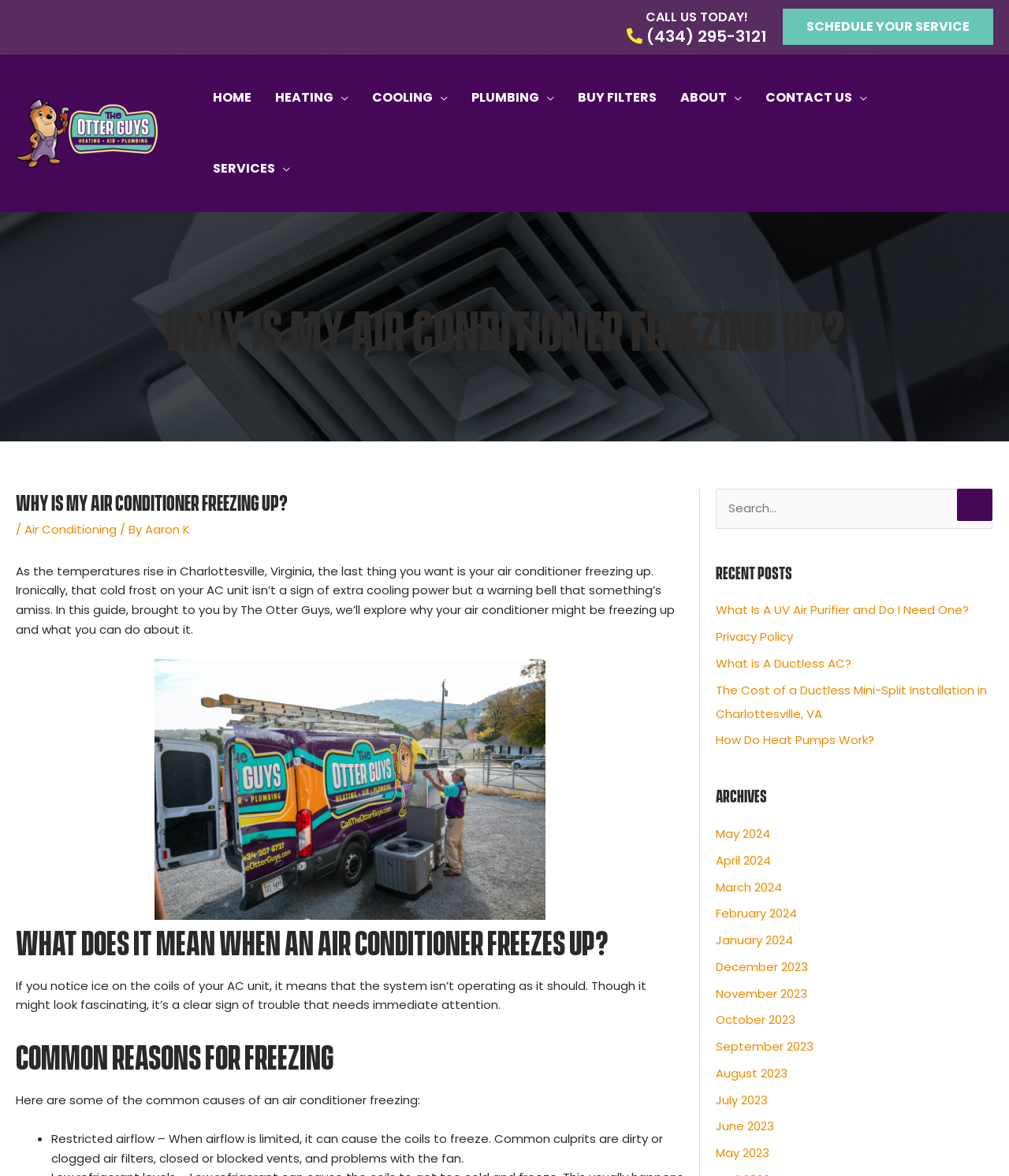Provide a thorough and detailed response to the question by examining the image: 
What is the topic of the recent post 'What Is A UV Air Purifier and Do I Need One?'?

The topic of the recent post can be found in the 'Recent Posts' section, which lists several recent articles, including 'What Is A UV Air Purifier and Do I Need One?'.